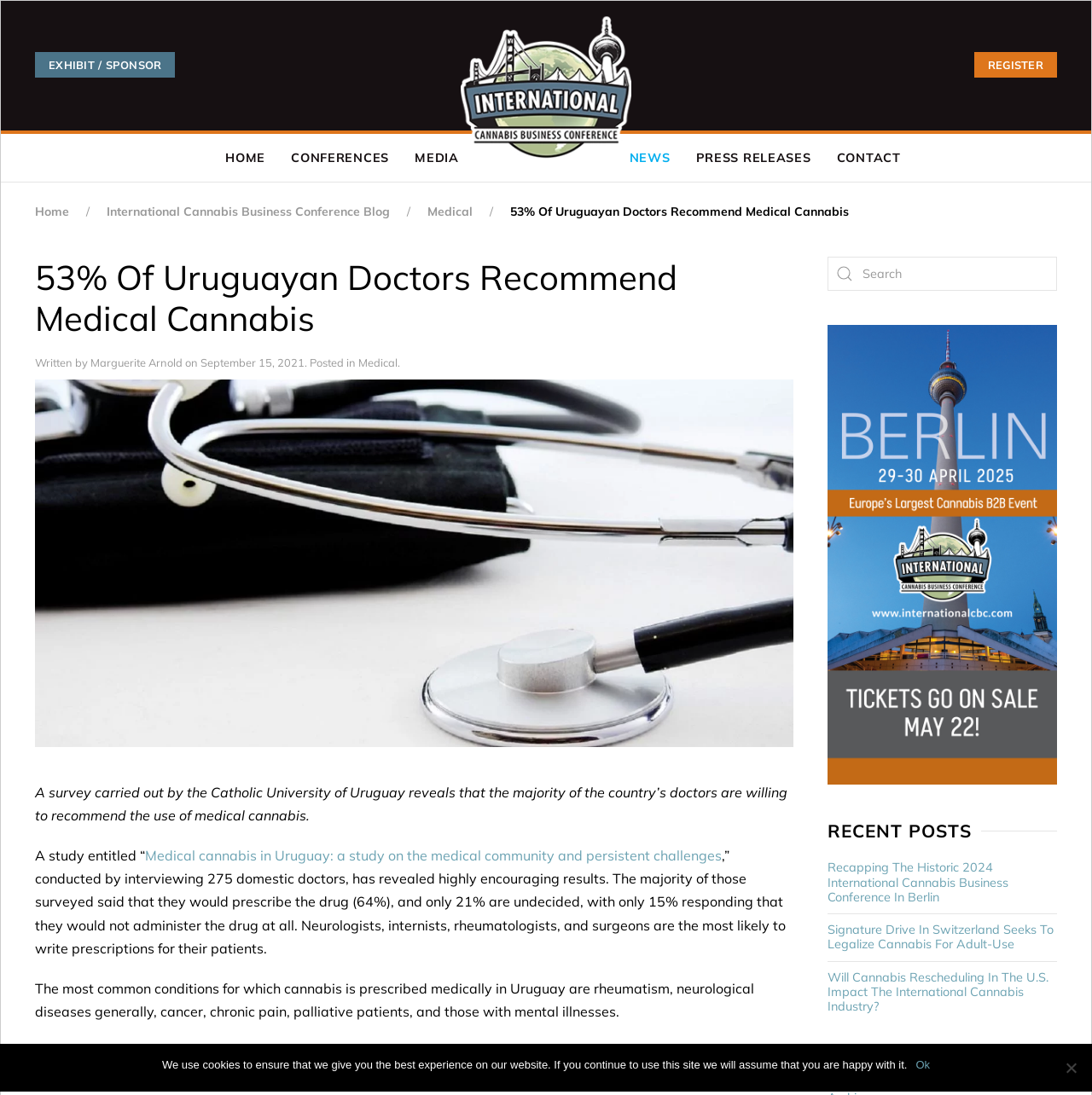What is the name of the conference mentioned in the logo?
Answer the question based on the image using a single word or a brief phrase.

International Cannabis Business Conference